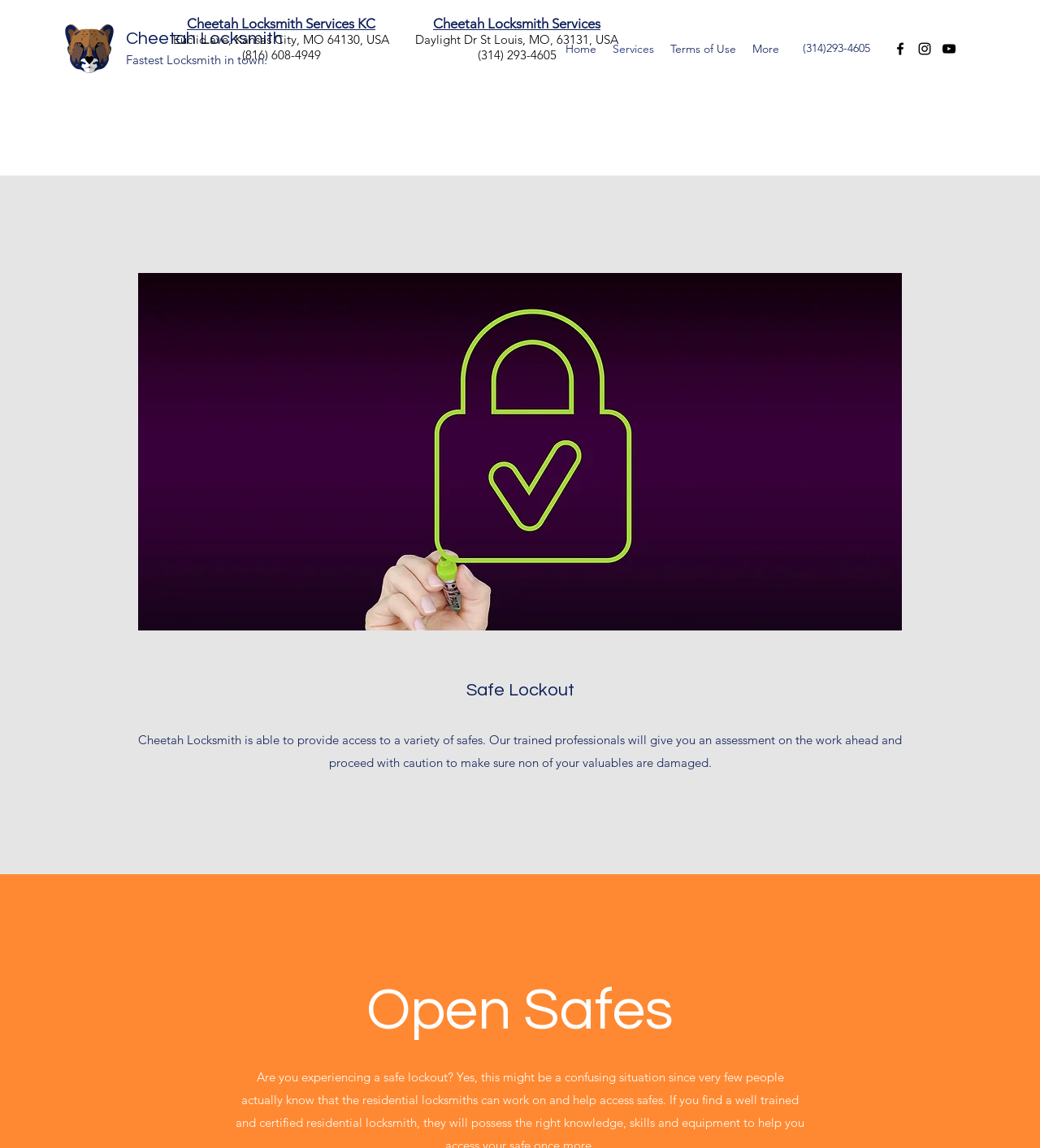Offer a detailed account of what is visible on the webpage.

The webpage is about Cheetah Locksmith, a locksmith service in Kansas City. At the top, there is a link to the homepage and a navigation menu with links to "Home", "Services", "Terms of Use", and "More". Below the navigation menu, there is a phone number "(314)293-4605" and a social media bar with links to Facebook, Instagram, and YouTube, each accompanied by an image of the respective social media platform's logo.

On the left side of the page, there is a section with the company's name "Cheetah Locksmith Services KC" and its address "Euclid ave, Kansas City, MO 64130, USA". Below the address, there is a phone number "(816) 608-4949". Further down, there is another address "Daylight Dr St Louis, MO, 63131, USA" and a phone number "(314) 293-4605" again.

The main content of the page is divided into two sections. The first section is about "Safe Lockout" and has a heading with the same title. The text describes how Cheetah Locksmith can provide access to various safes with caution to avoid damaging valuables. Below this section, there is a large image related to locksmith services in St Louis.

The second section is about "Open Safes" and has a heading with the same title. The text explains that the company can help with safe lockouts and that their trained and certified residential locksmiths have the knowledge, skills, and equipment to access safes.